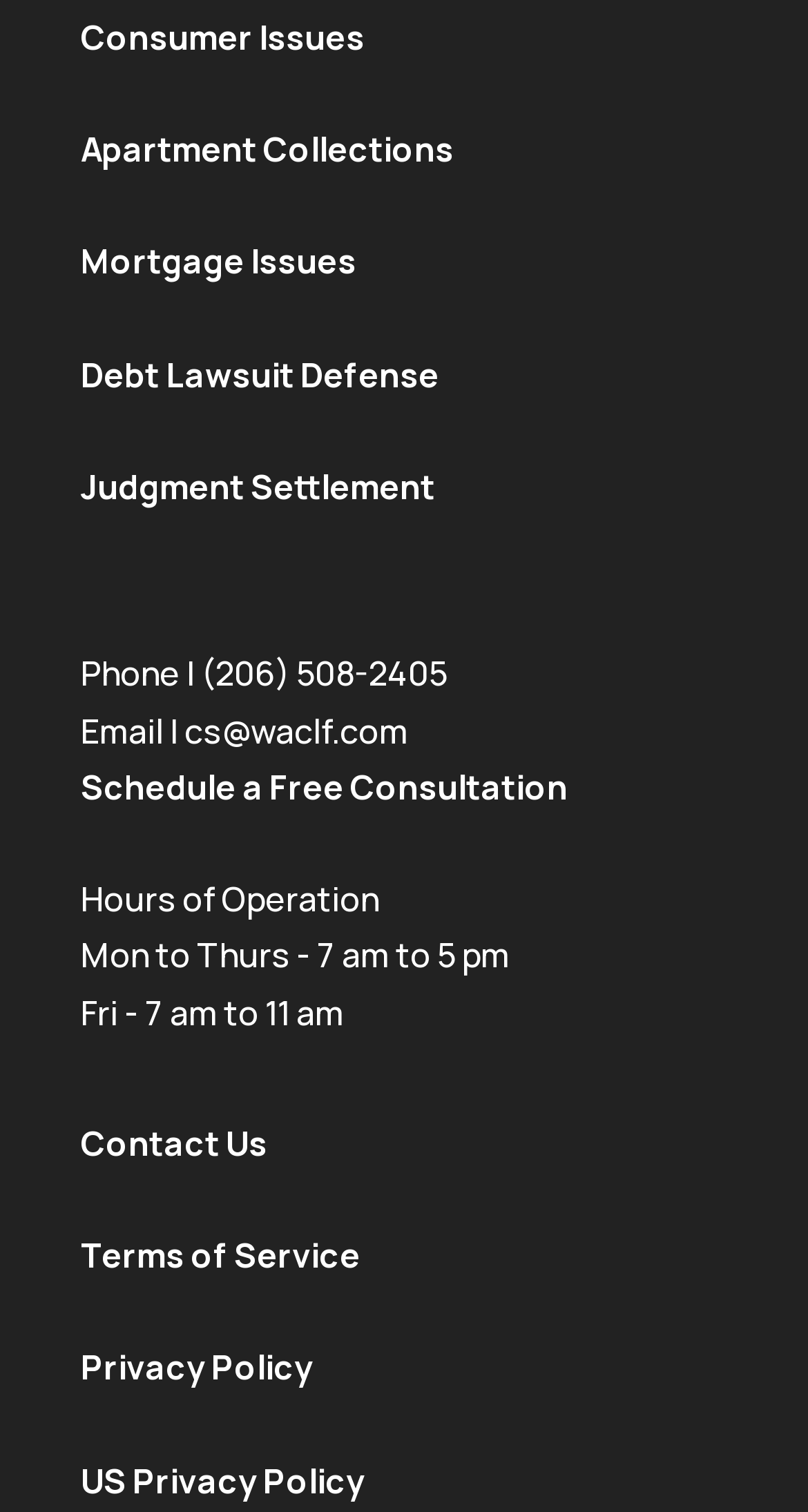Please identify the coordinates of the bounding box that should be clicked to fulfill this instruction: "Contact Us".

[0.1, 0.74, 0.331, 0.771]